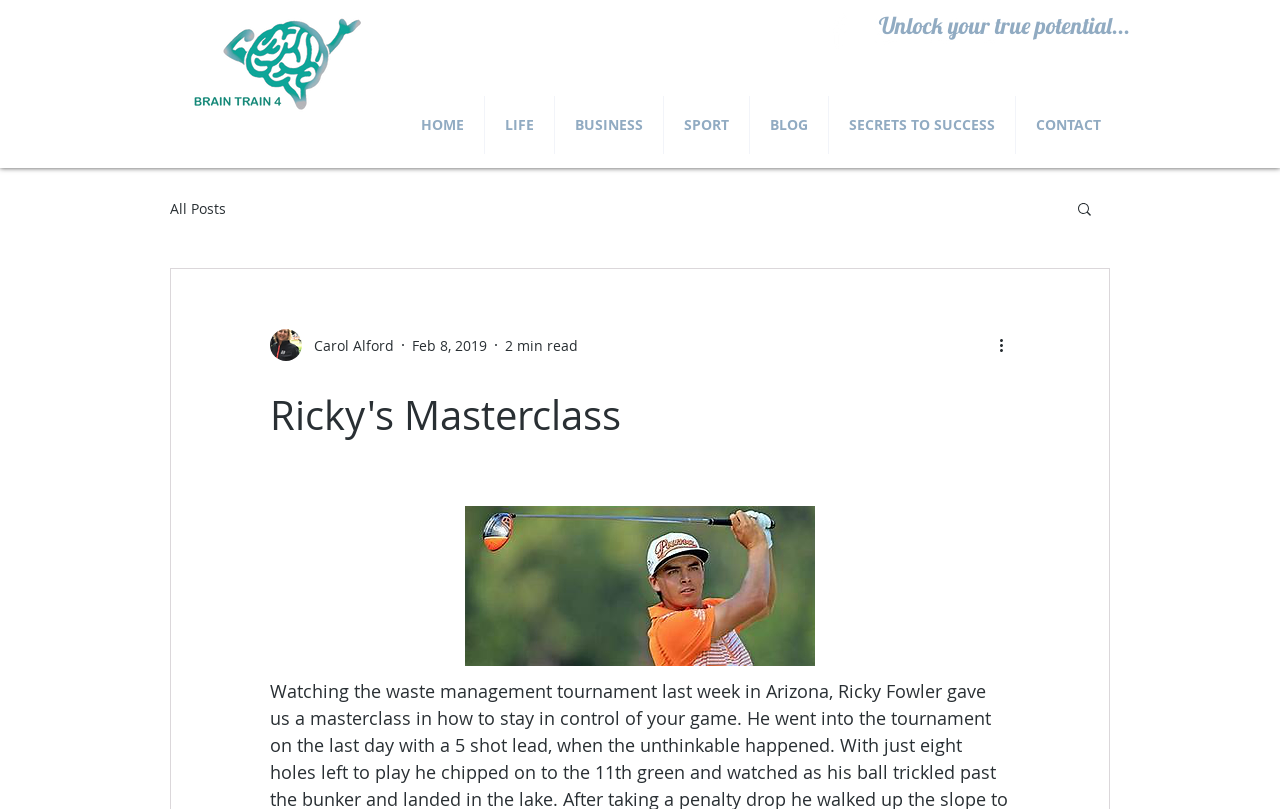Locate the bounding box coordinates of the element you need to click to accomplish the task described by this instruction: "Read more about Ricky's Masterclass".

[0.211, 0.48, 0.789, 0.546]